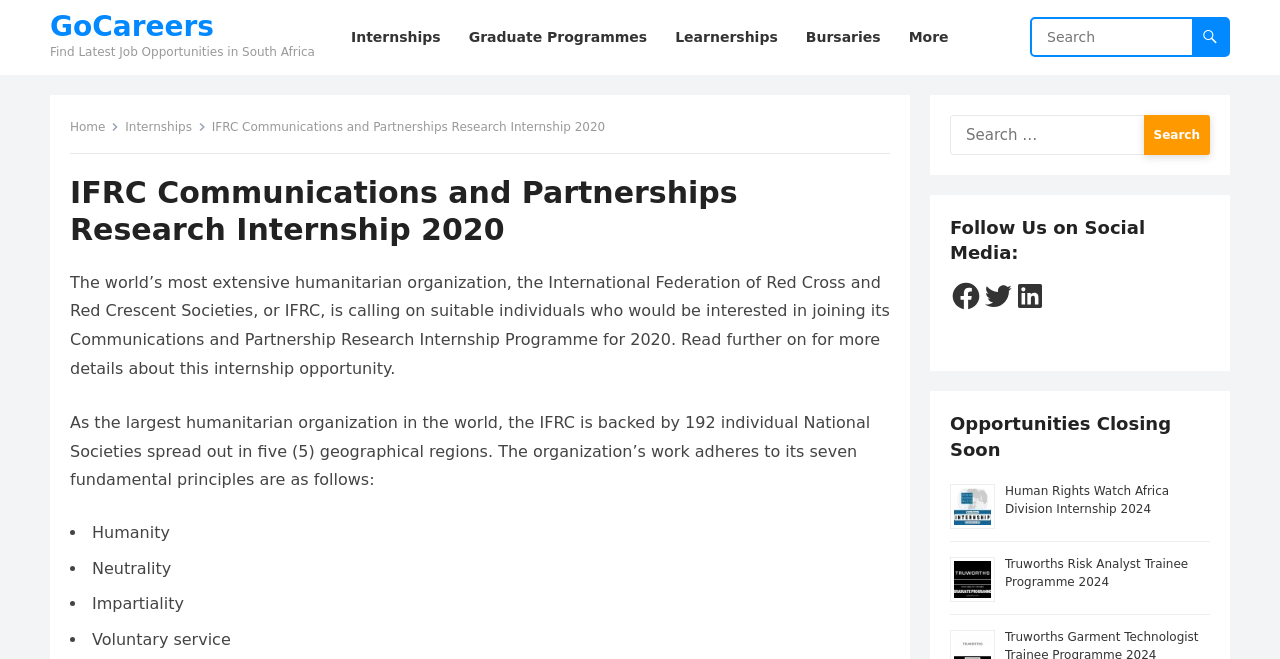What is the seventh fundamental principle of the IFRC?
Respond to the question with a well-detailed and thorough answer.

The question asks for the seventh fundamental principle of the IFRC. However, the webpage only mentions six fundamental principles: Humanity, Neutrality, Impartiality, Voluntary service, and two others not mentioned. Therefore, the seventh principle is not mentioned.